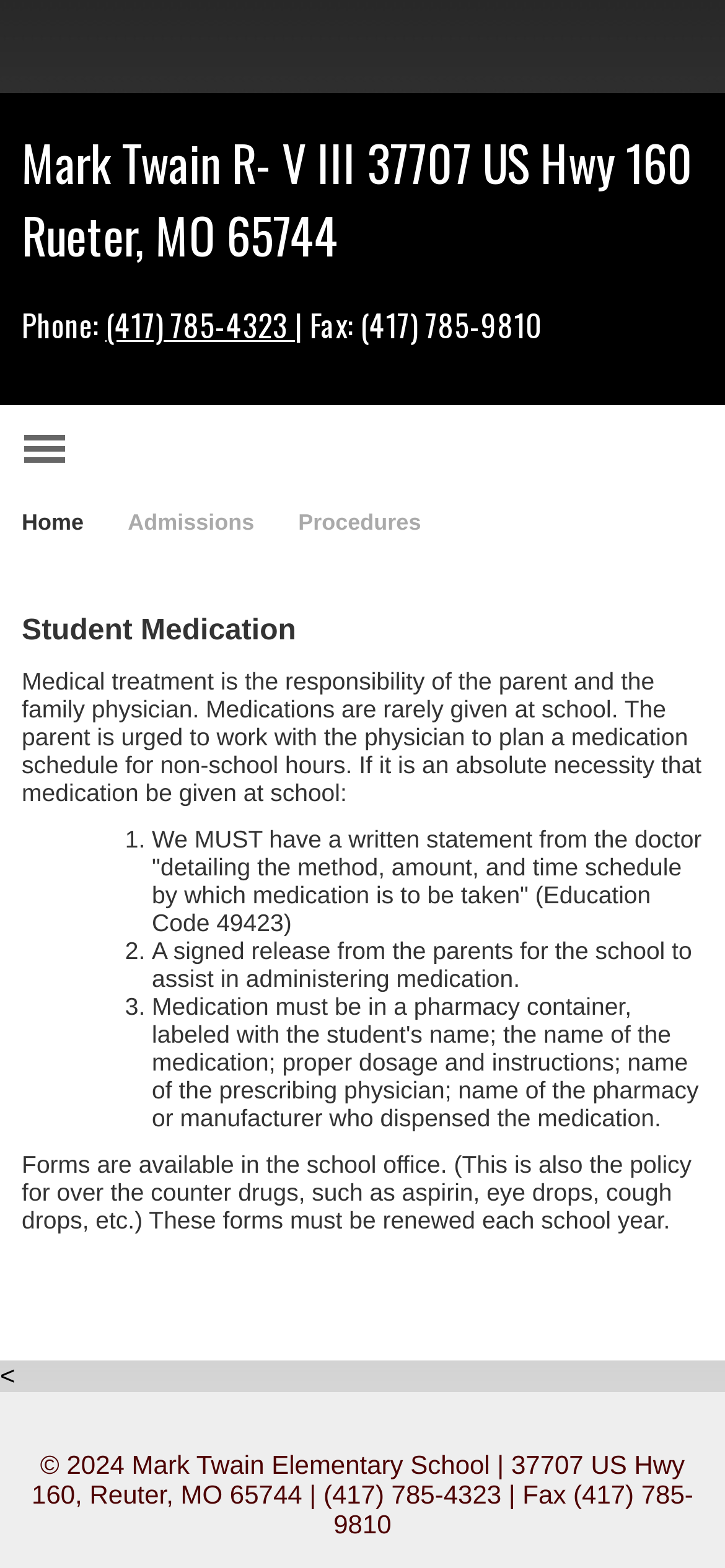What is the copyright year of the webpage?
Using the image provided, answer with just one word or phrase.

2024